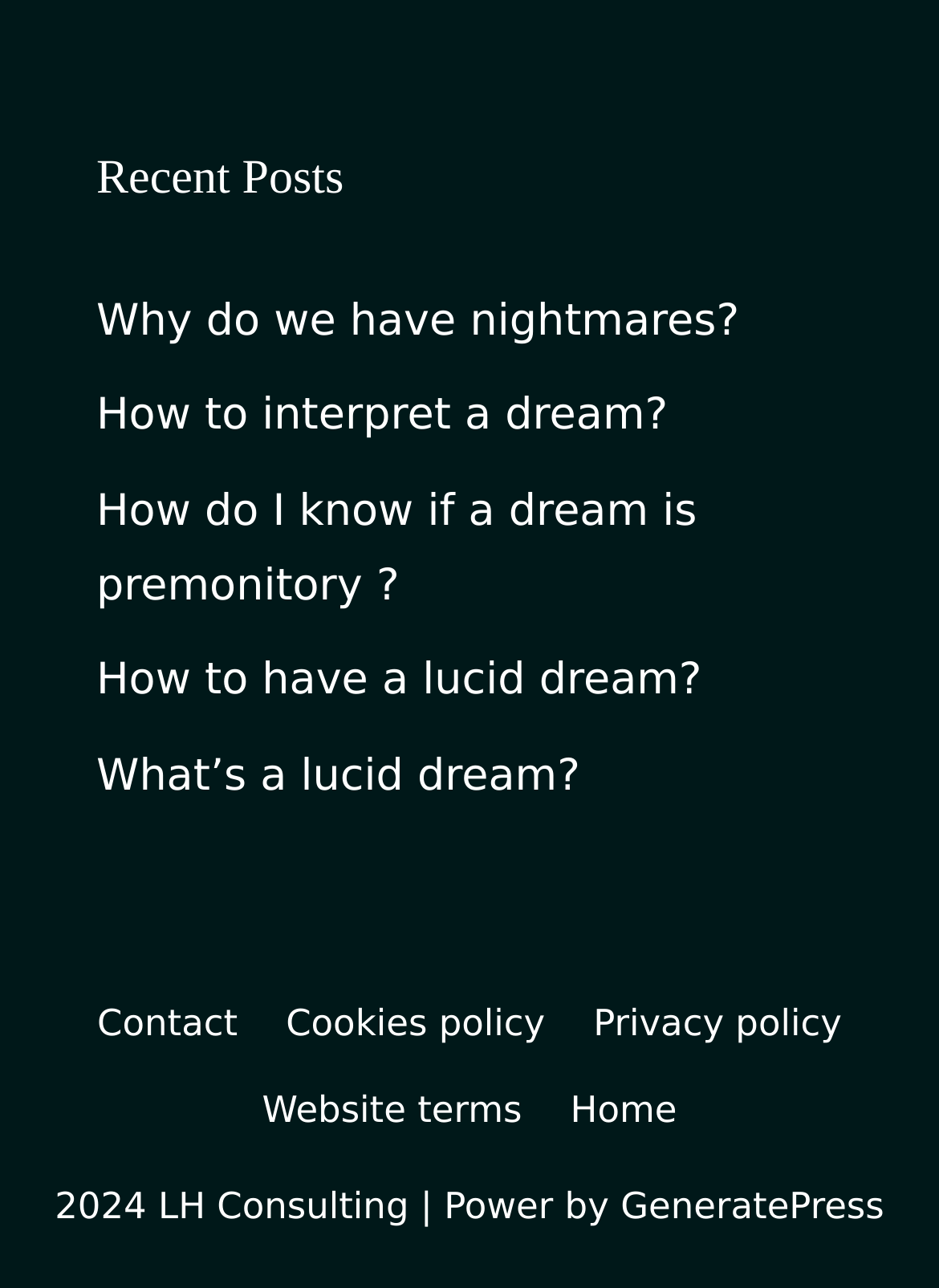Identify the bounding box of the UI component described as: "How to interpret a dream?".

[0.103, 0.304, 0.711, 0.343]